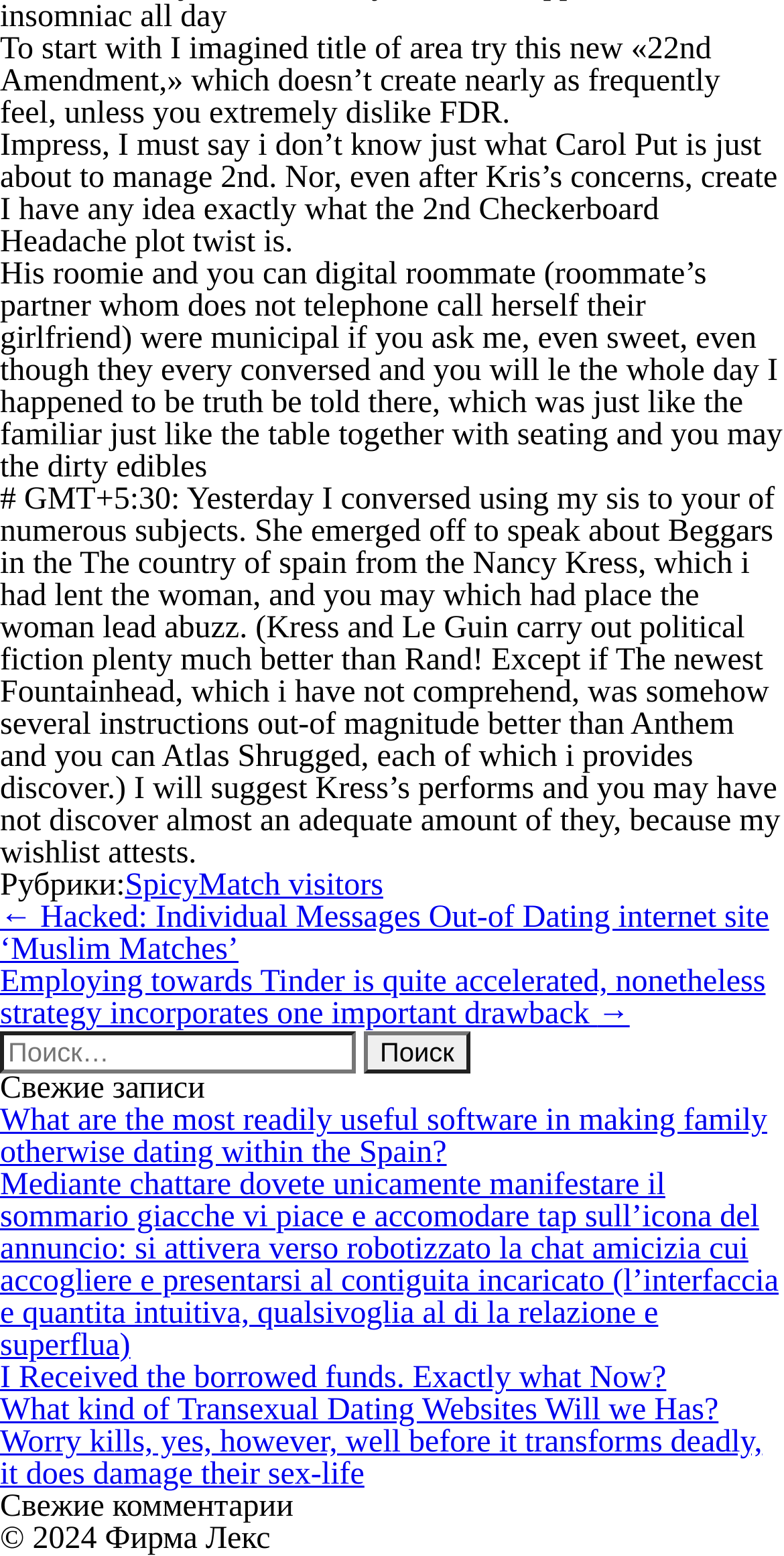What is the purpose of the search box?
Give a comprehensive and detailed explanation for the question.

The search box is located in the complementary section of the webpage, and it has a label 'Найти:' which means 'Find' in English. The search box is accompanied by a button 'Поиск' which means 'Search' in English. Therefore, the purpose of the search box is to search the website.